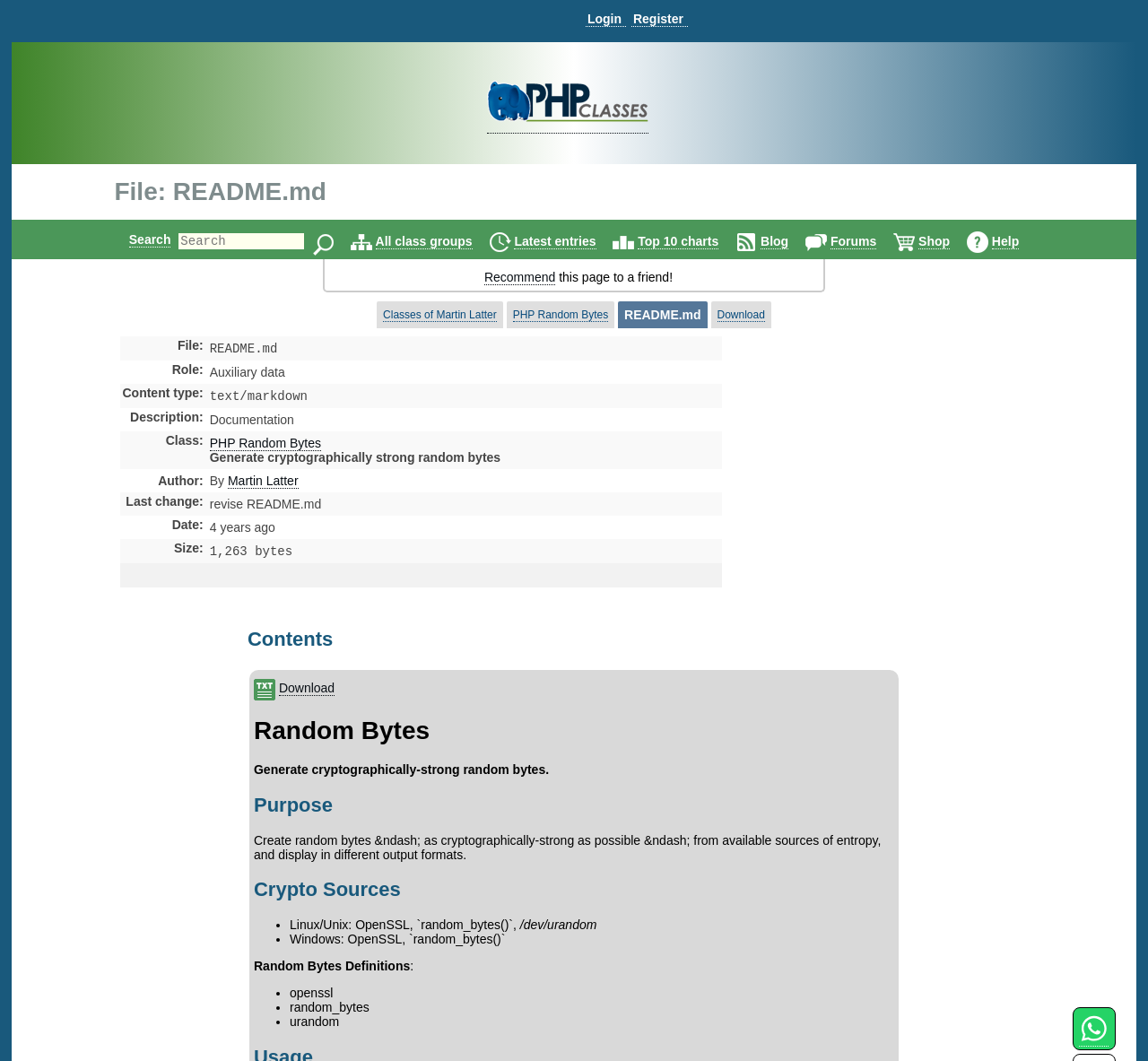Provide your answer in a single word or phrase: 
What is the name of the author of the PHP class?

Martin Latter